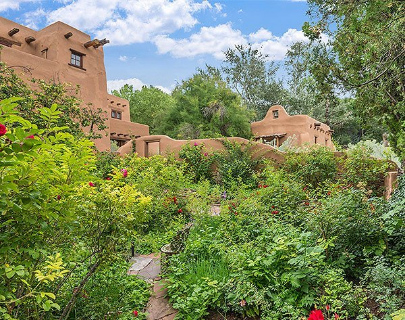Refer to the image and answer the question with as much detail as possible: What is the color of the sky?

The caption describes the sky above the estate as 'soft blue', which indicates that the sky is a gentle and serene blue color.